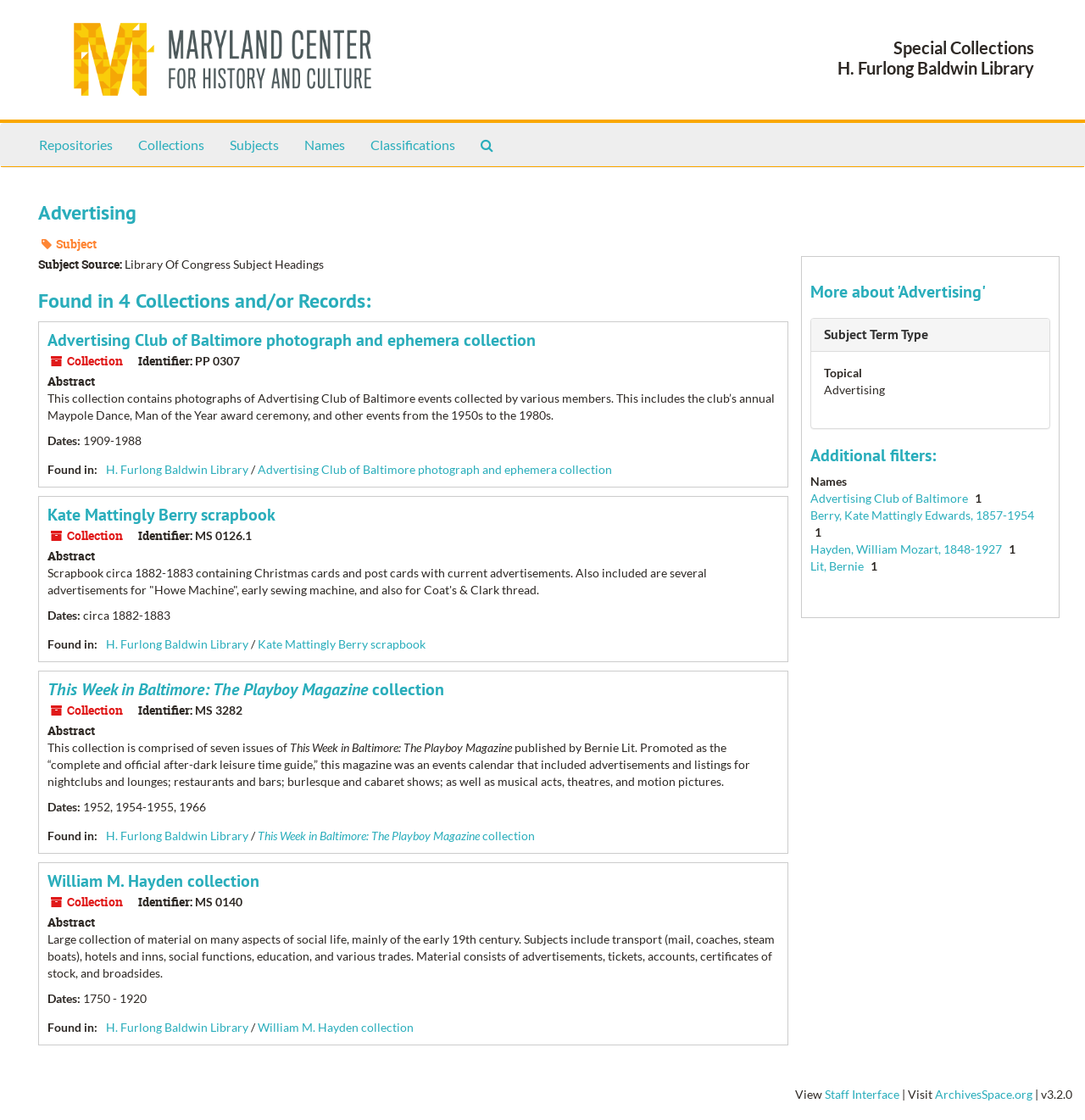Based on the image, provide a detailed and complete answer to the question: 
What is the date range of the 'William M. Hayden collection'?

I found the answer by looking at the StaticText element with the text 'Dates' and the corresponding StaticText element with the text '1750 - 1920' which is located near the heading 'William M. Hayden collection'.